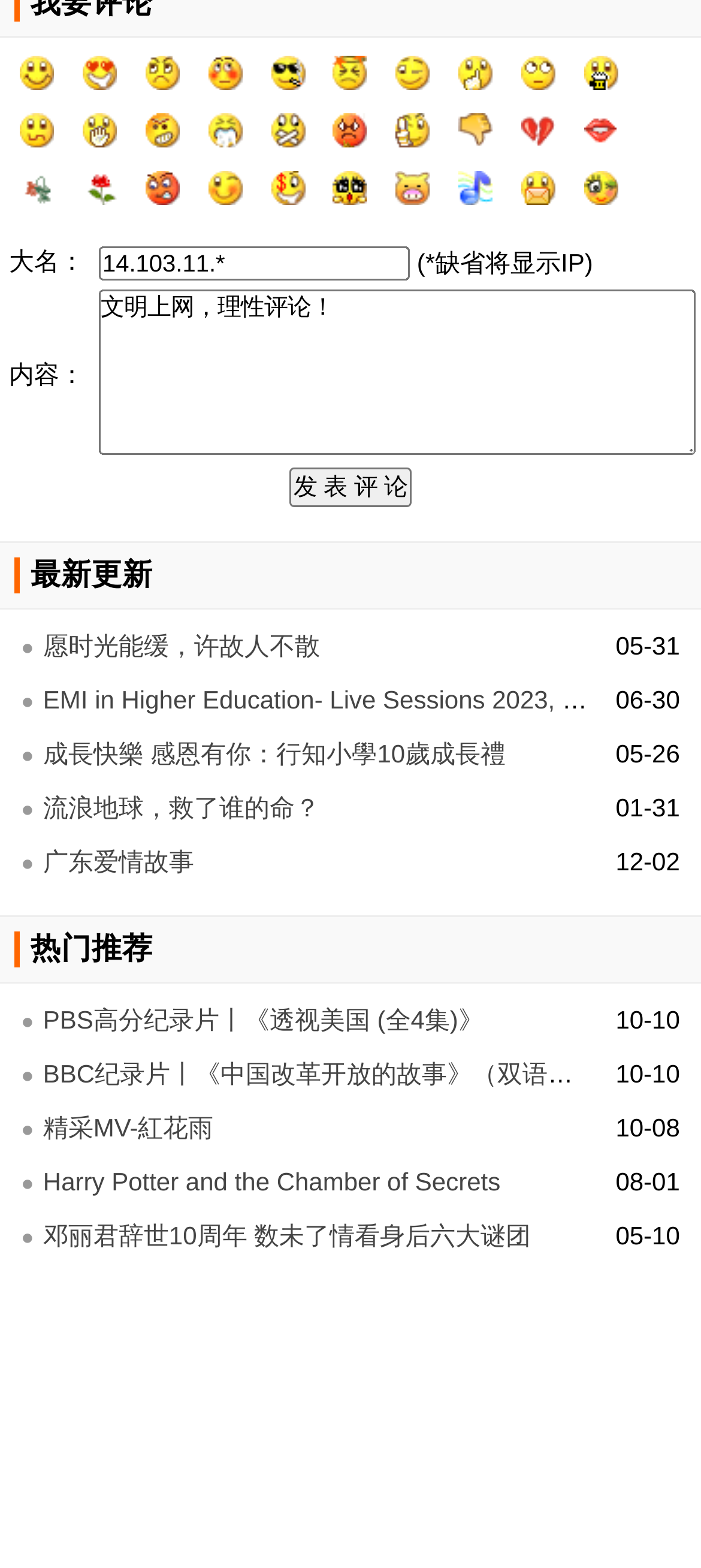Provide a single word or phrase answer to the question: 
How many images are on the webpage?

30